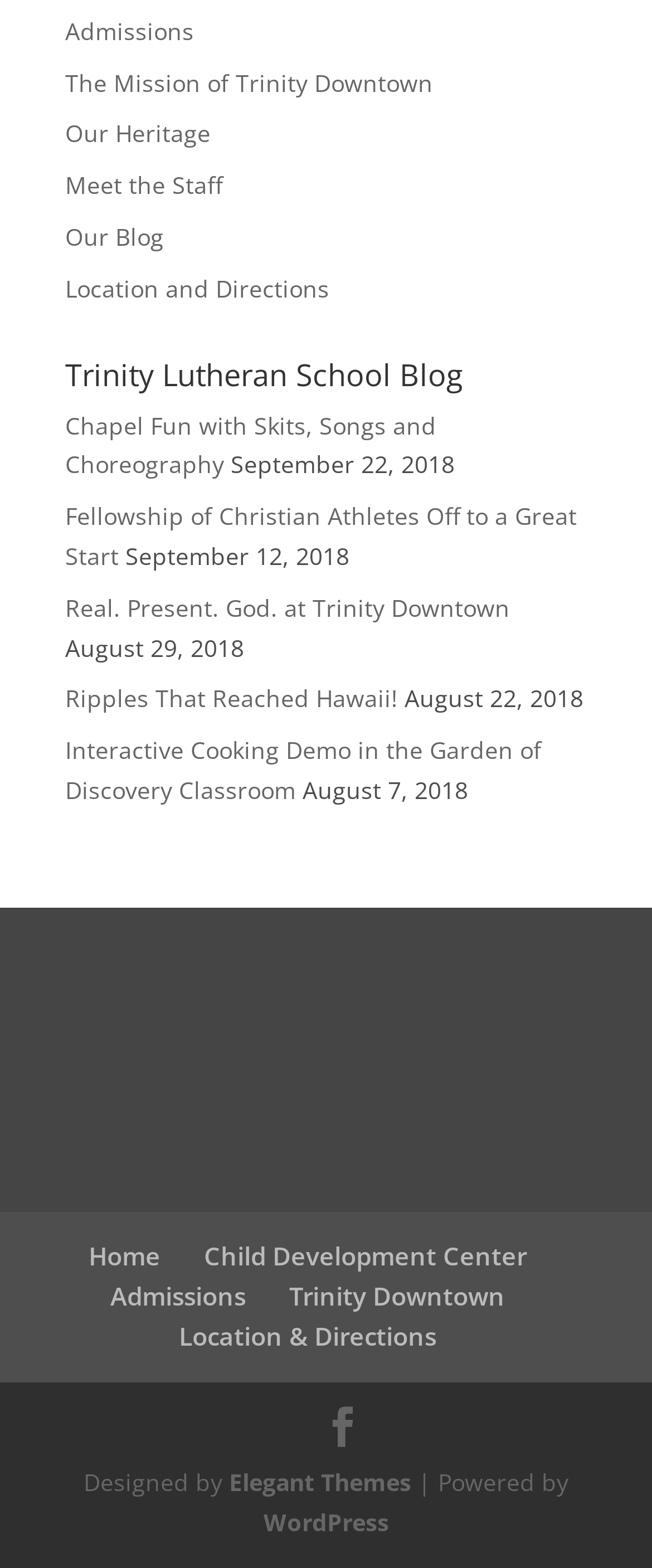Please identify the coordinates of the bounding box for the clickable region that will accomplish this instruction: "View the recent news".

None